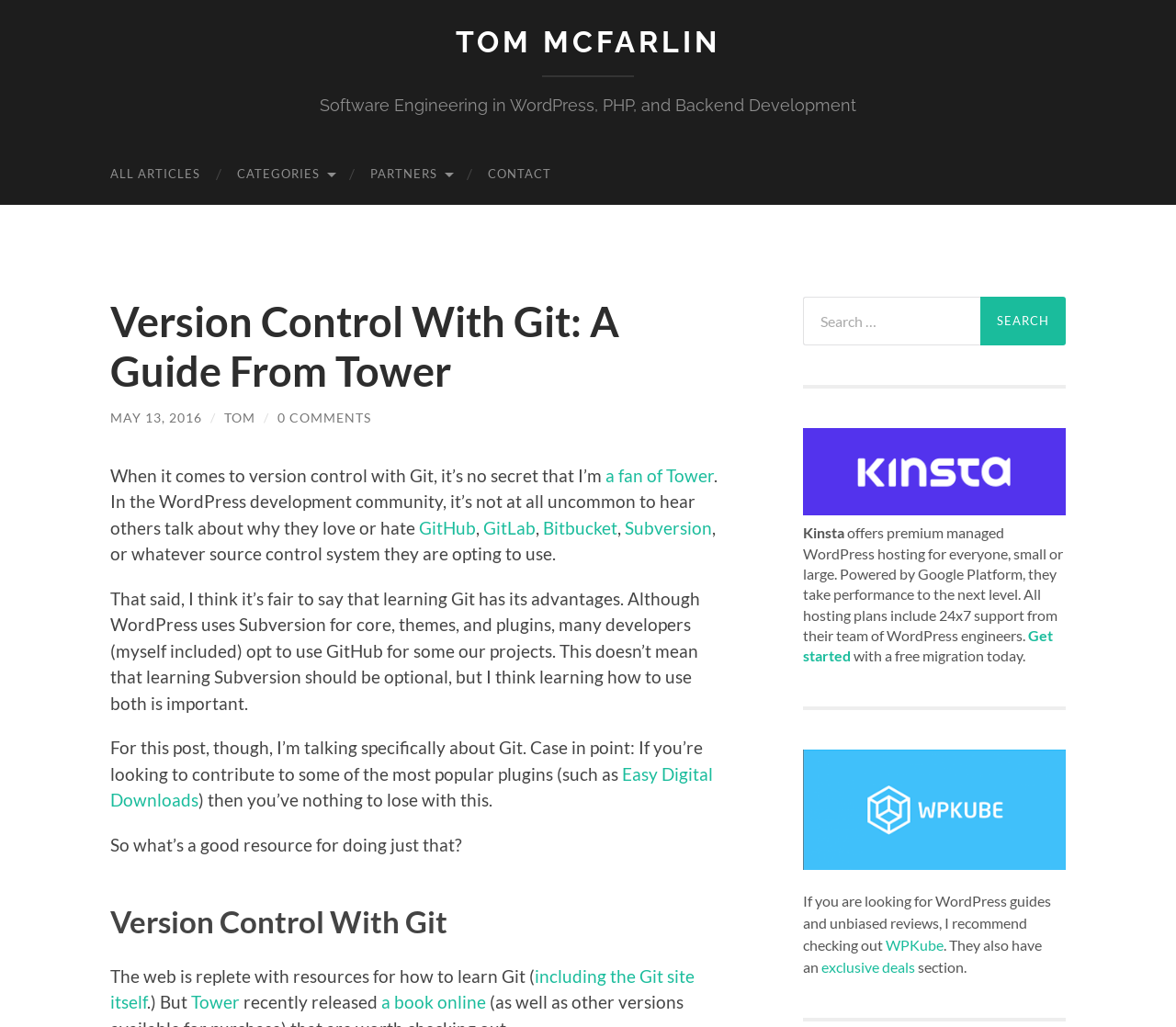What is the name of the company offering managed WordPress hosting?
Please give a detailed and elaborate answer to the question.

The company offering managed WordPress hosting is Kinsta, as mentioned in the figure with the link 'Kinsta Managed WordPress Hosting'.